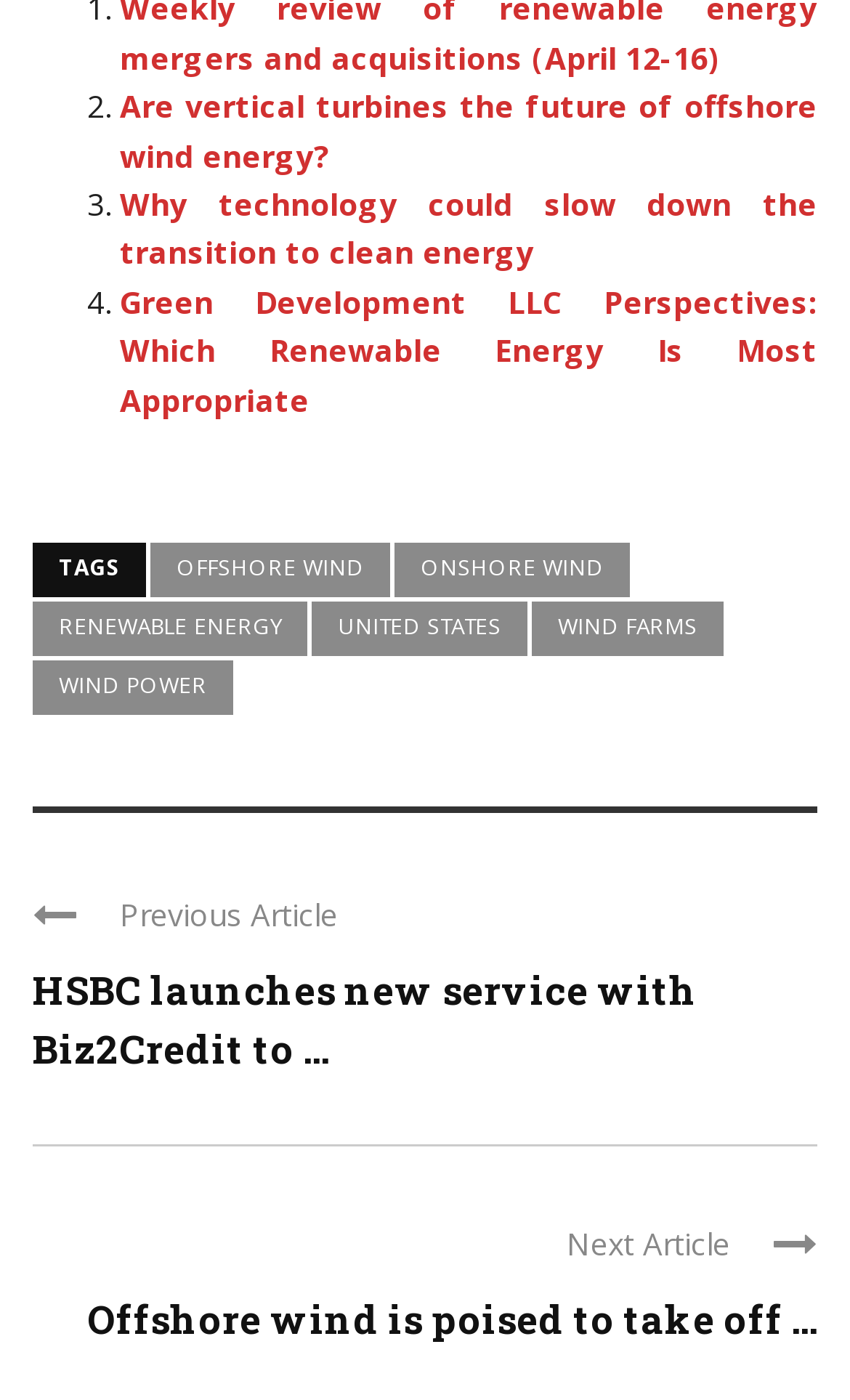Extract the bounding box coordinates for the UI element described as: "onshore wind".

[0.464, 0.388, 0.741, 0.427]